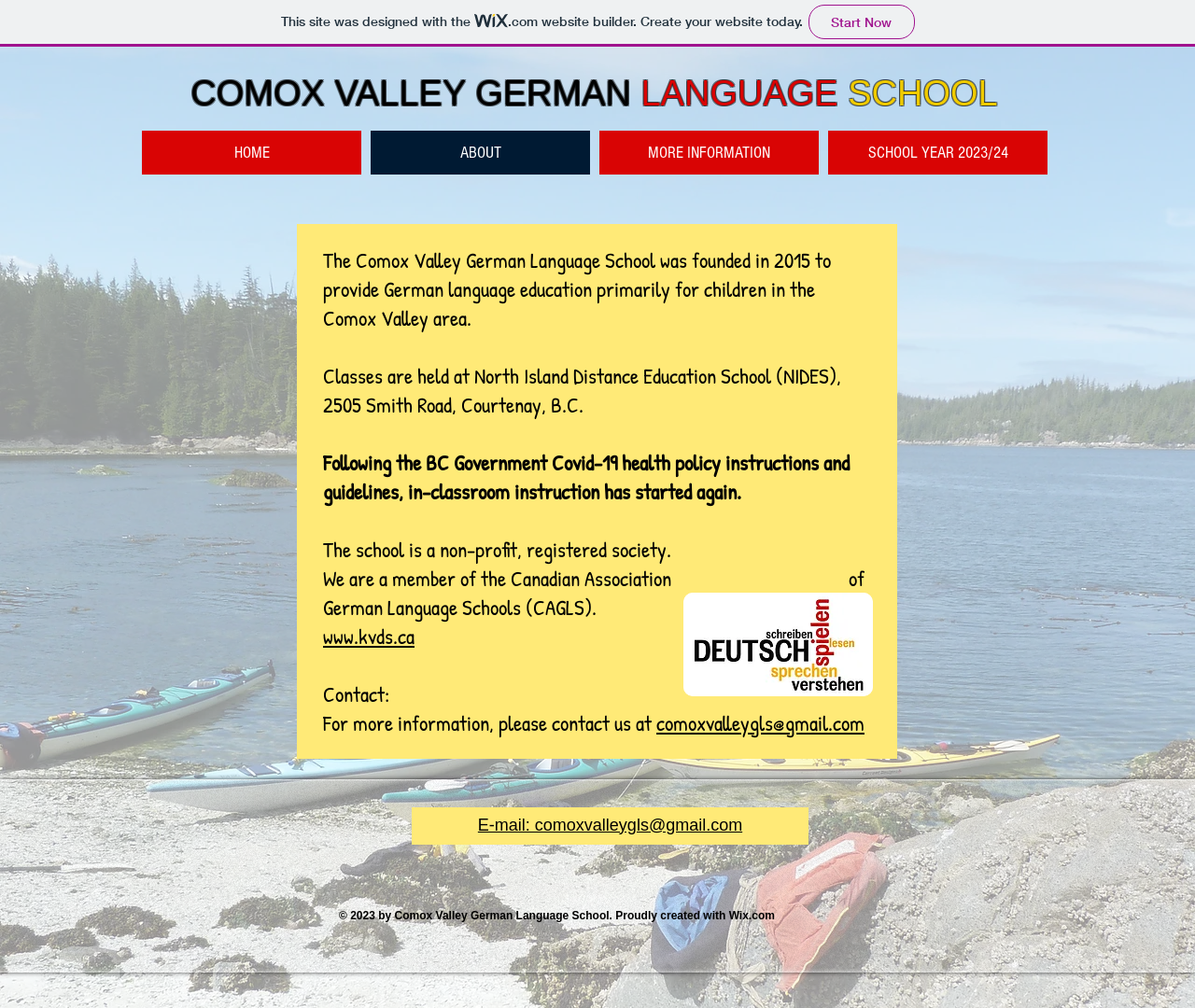Find and indicate the bounding box coordinates of the region you should select to follow the given instruction: "Click on the 'HOME' link".

[0.119, 0.129, 0.302, 0.173]